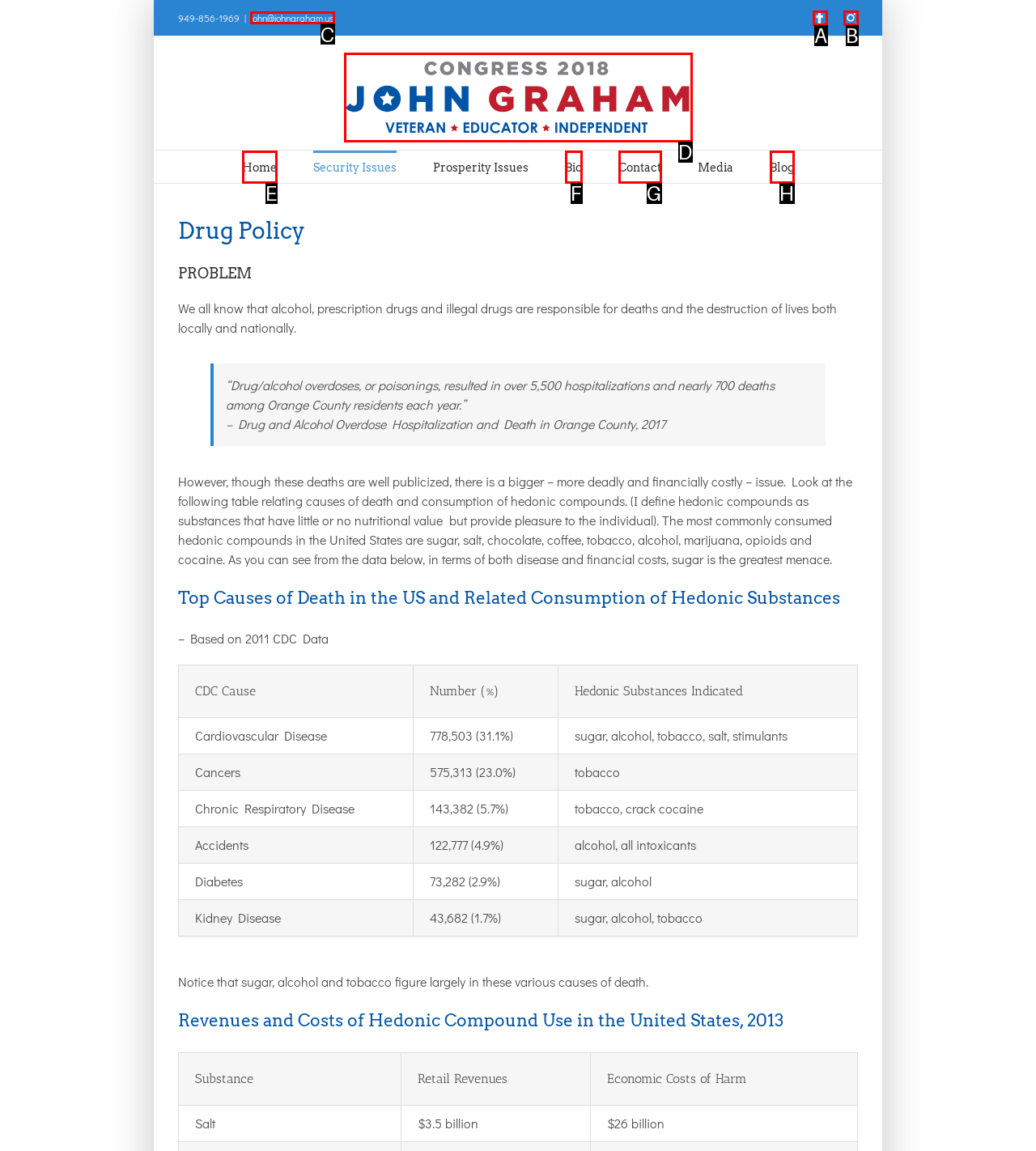Choose the HTML element that needs to be clicked for the given task: Click the 89 coal mines to be closed in Henan are all involved in Pingmei Zhengmei Group link Respond by giving the letter of the chosen option.

None